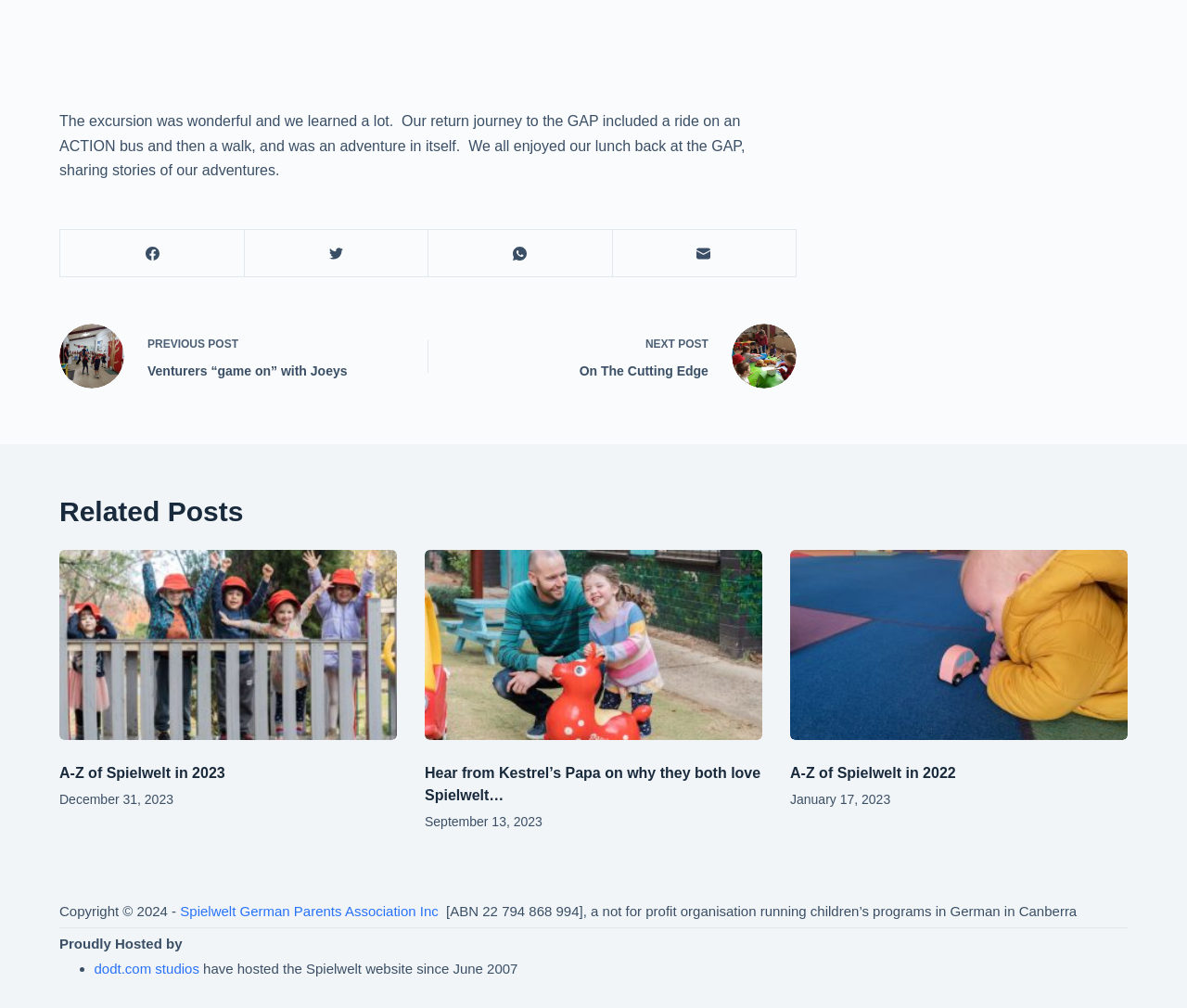Identify the bounding box coordinates of the section to be clicked to complete the task described by the following instruction: "View related post 'A-Z of Spielwelt in 2023'". The coordinates should be four float numbers between 0 and 1, formatted as [left, top, right, bottom].

[0.05, 0.546, 0.334, 0.734]